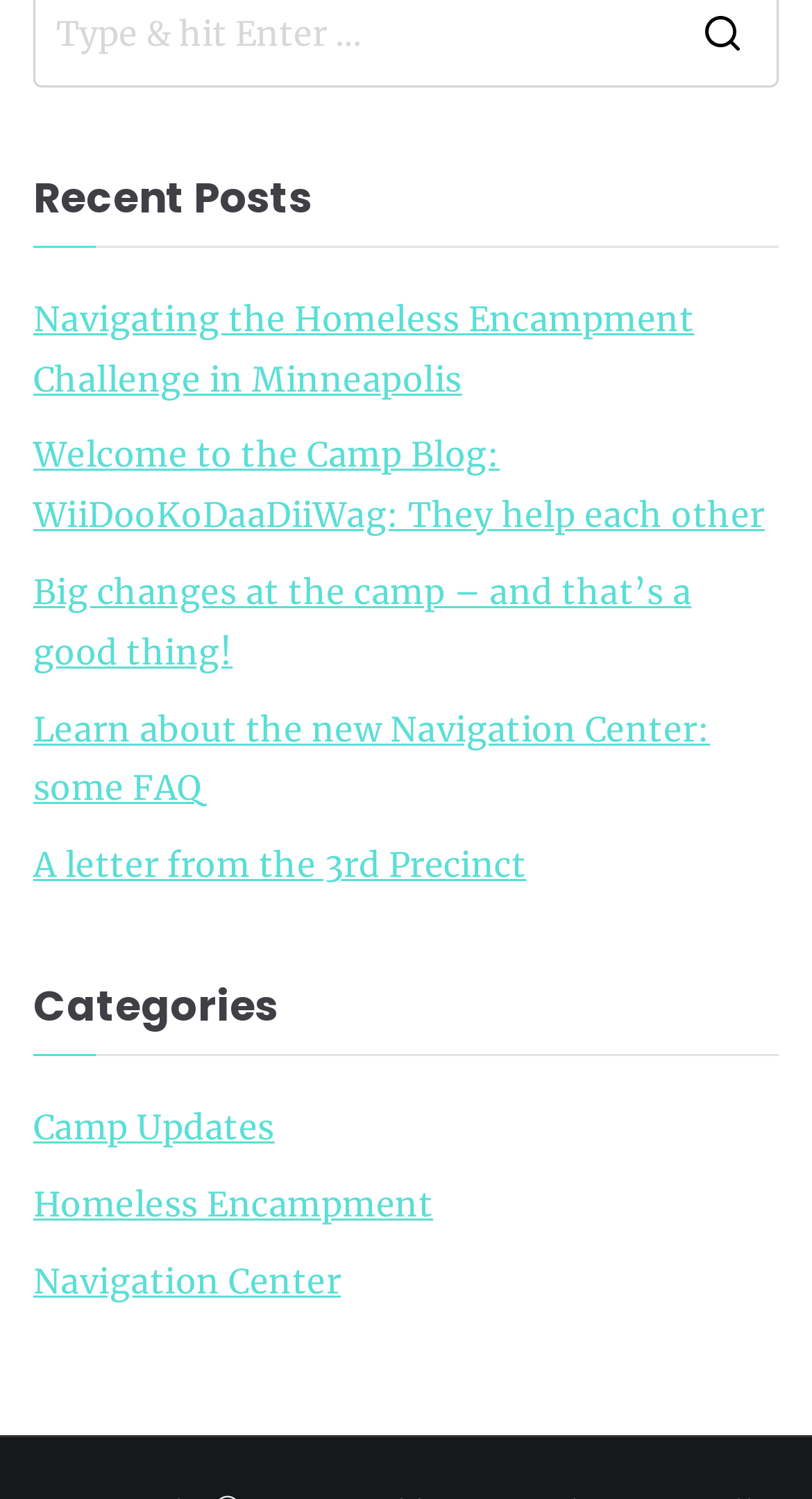What is the title of the first post?
Refer to the image and provide a detailed answer to the question.

I looked at the list of posts under the 'Recent Posts' heading and found that the first one is titled 'Navigating the Homeless Encampment Challenge in Minneapolis'.